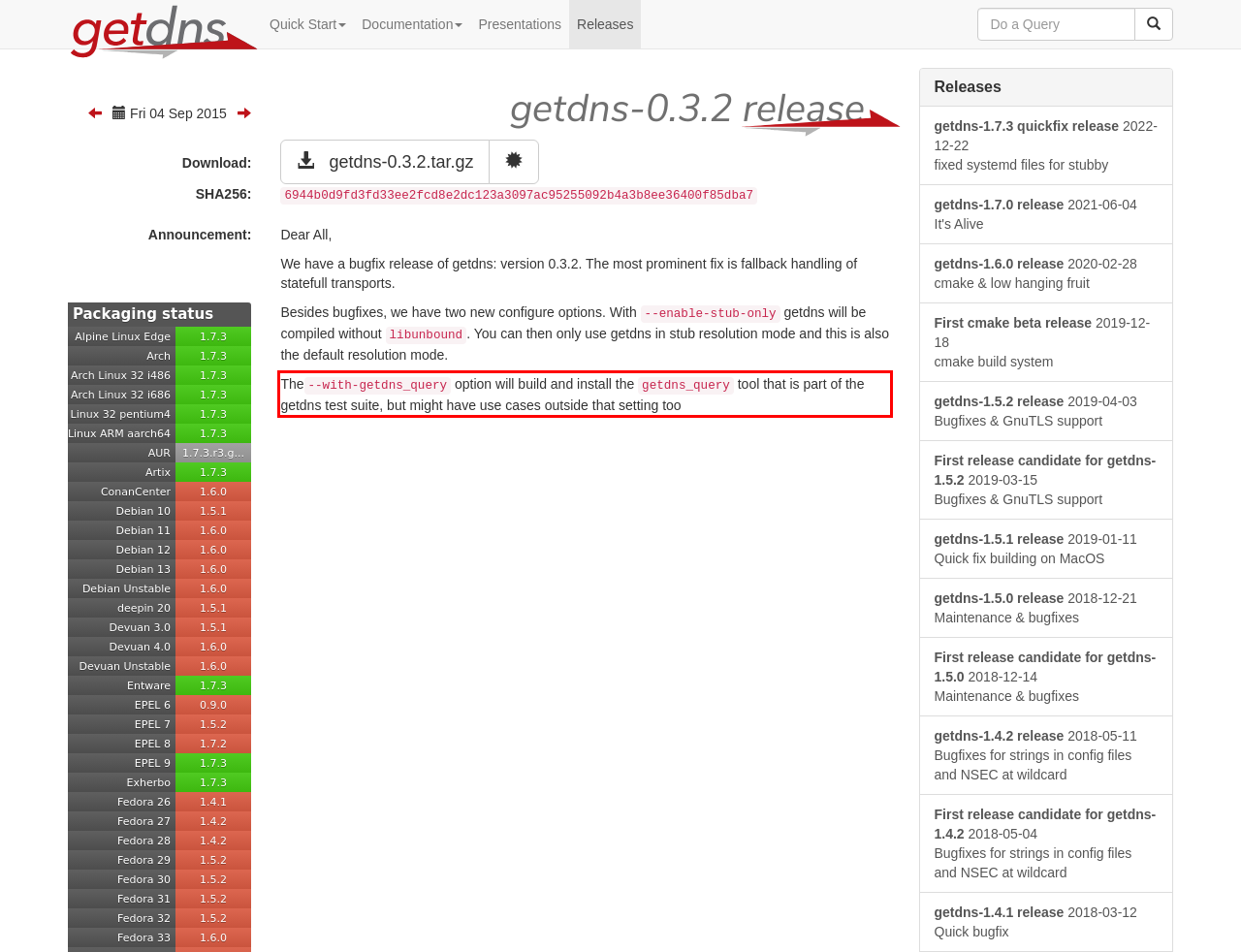Examine the webpage screenshot and use OCR to recognize and output the text within the red bounding box.

The--with-getdns_query option will build and install the getdns_query tool that is part of the getdns test suite, but might have use cases outside that setting too